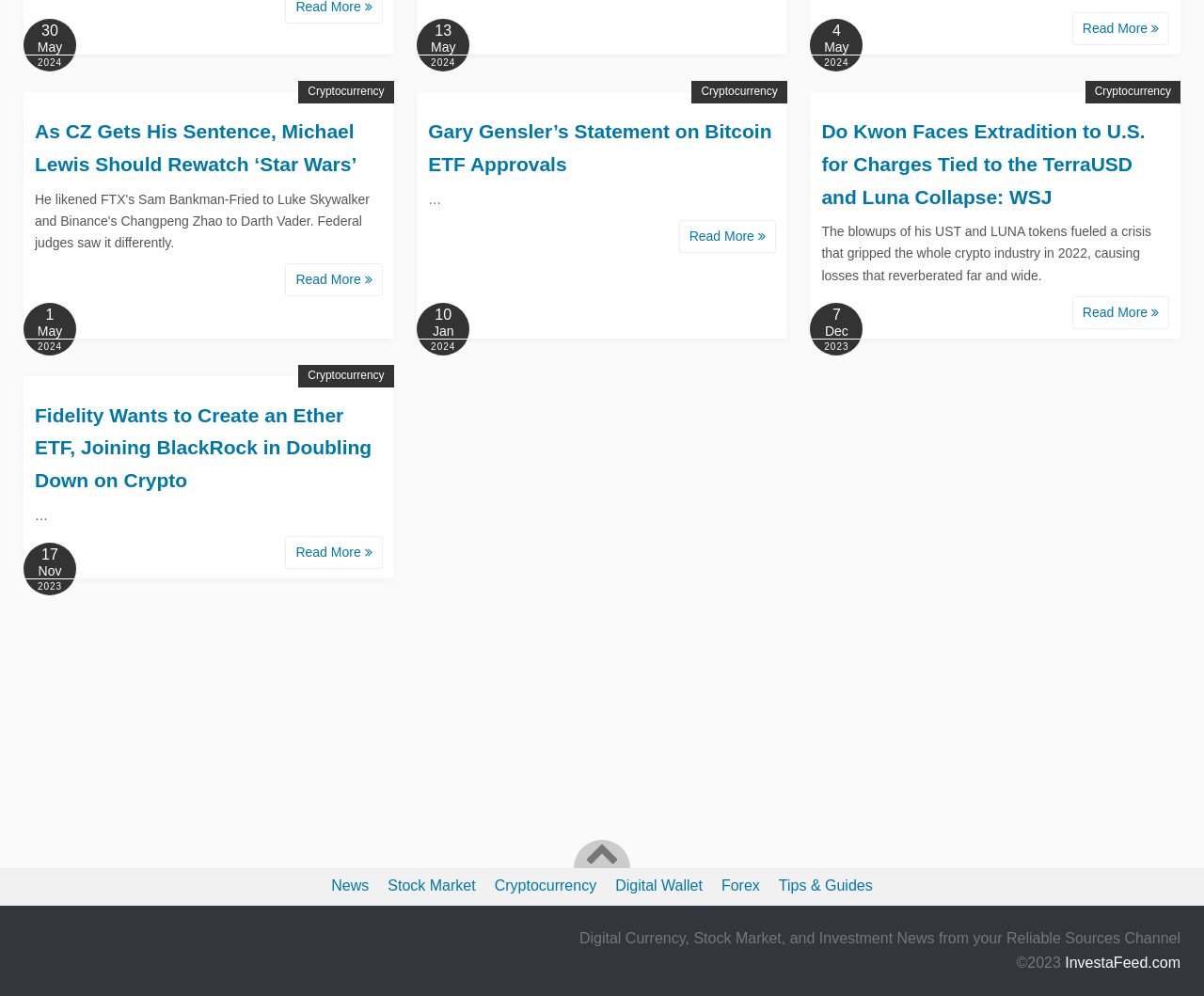Identify the bounding box coordinates for the UI element described as follows: Cryptocurrency. Use the format (top-left x, top-left y, bottom-right x, bottom-right y) and ensure all values are floating point numbers between 0 and 1.

[0.901, 0.082, 0.98, 0.104]